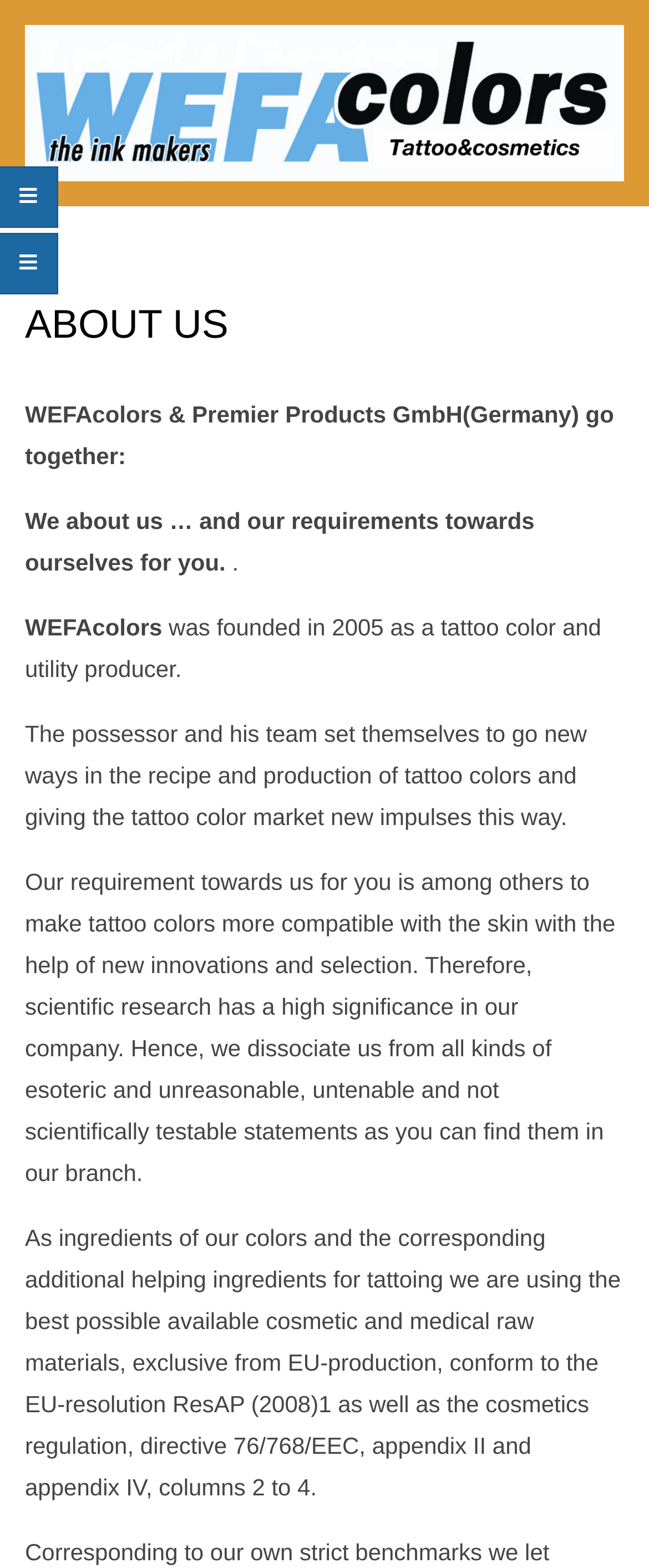Refer to the element description Menu and identify the corresponding bounding box in the screenshot. Format the coordinates as (top-left x, top-left y, bottom-right x, bottom-right y) with values in the range of 0 to 1.

[0.0, 0.106, 0.09, 0.145]